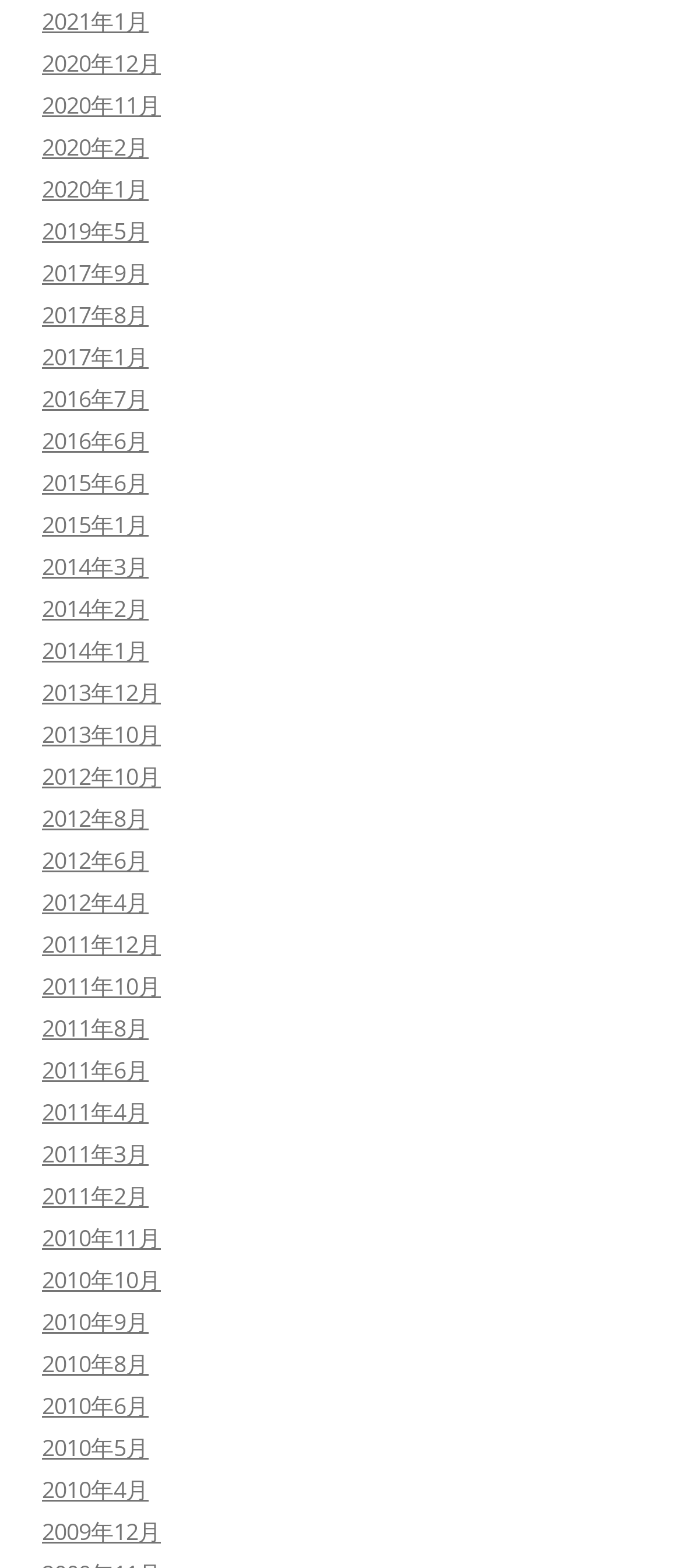Could you determine the bounding box coordinates of the clickable element to complete the instruction: "Access archives from 2010 November"? Provide the coordinates as four float numbers between 0 and 1, i.e., [left, top, right, bottom].

[0.062, 0.78, 0.236, 0.8]